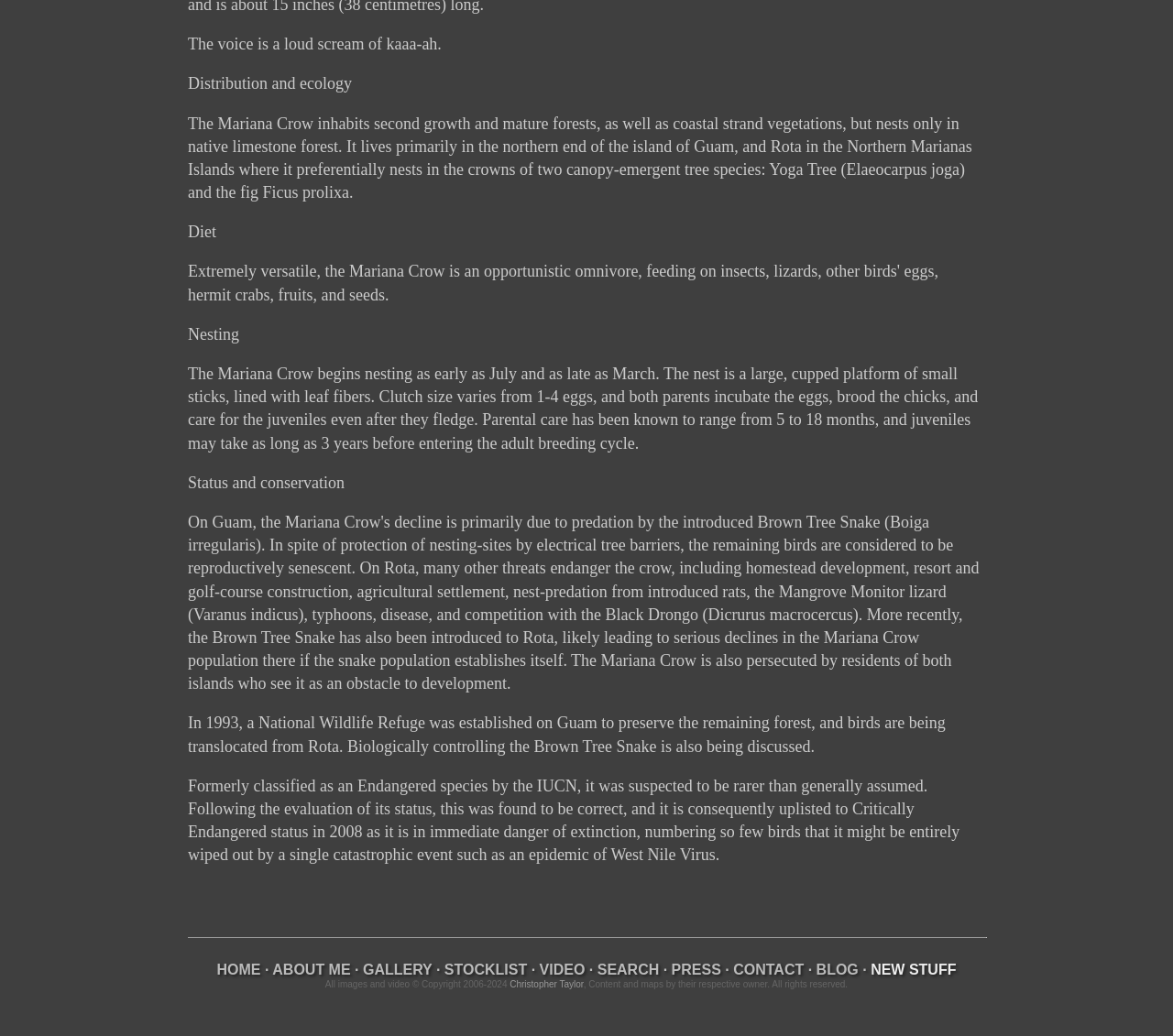Locate the bounding box of the UI element with the following description: "ABOUT ME".

[0.232, 0.928, 0.299, 0.943]